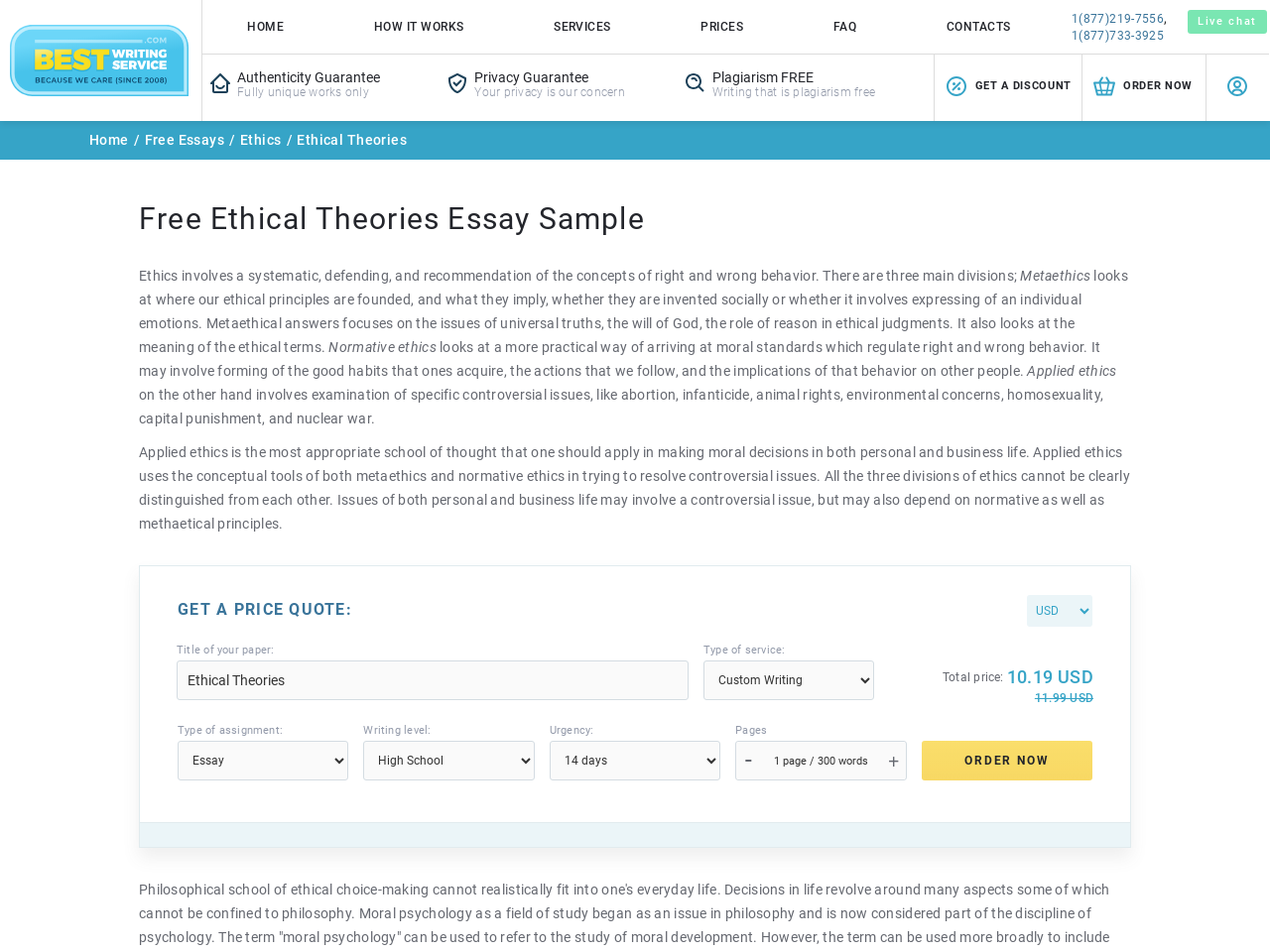Please respond to the question using a single word or phrase:
What is the minimum number of pages required for an essay order?

Not specified